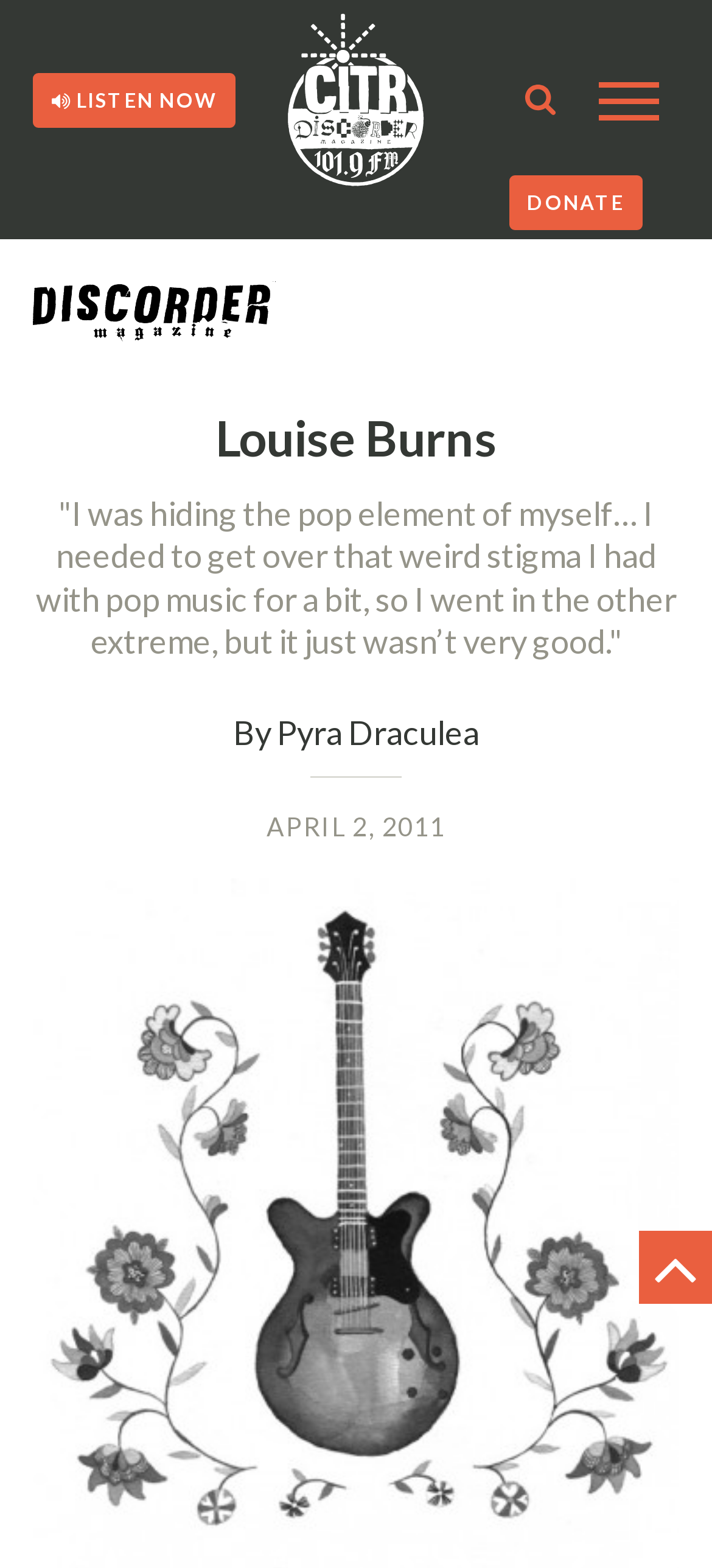Describe all the significant parts and information present on the webpage.

The webpage is about Louise Burns, a musician, and features an illustration by Louise Reimer at the top center of the page. Below the illustration, there is a heading "CiTR" on the top left, accompanied by a link and an image. On the top right, there is a link "LISTEN NOW" with a small image next to it, and a button "Toggle navigation" beside it.

Further down, there is a heading "CiTR Discorder Magazine" on the left, with a link and an image. On the right, there is a button and a link "DONATE". Below these elements, there is a large section with a heading "Louise Burns" at the top, followed by a quote from Louise Burns about her music. The quote is attributed to Pyra Draculea, and there is a horizontal separator line below it. The date "APRIL 2, 2011" is displayed below the separator line.

There are several buttons and links scattered throughout the page, including a "CLOSE SEARCH" button at the top right, and a button with no text on the top right. The overall layout is organized, with clear headings and concise text.